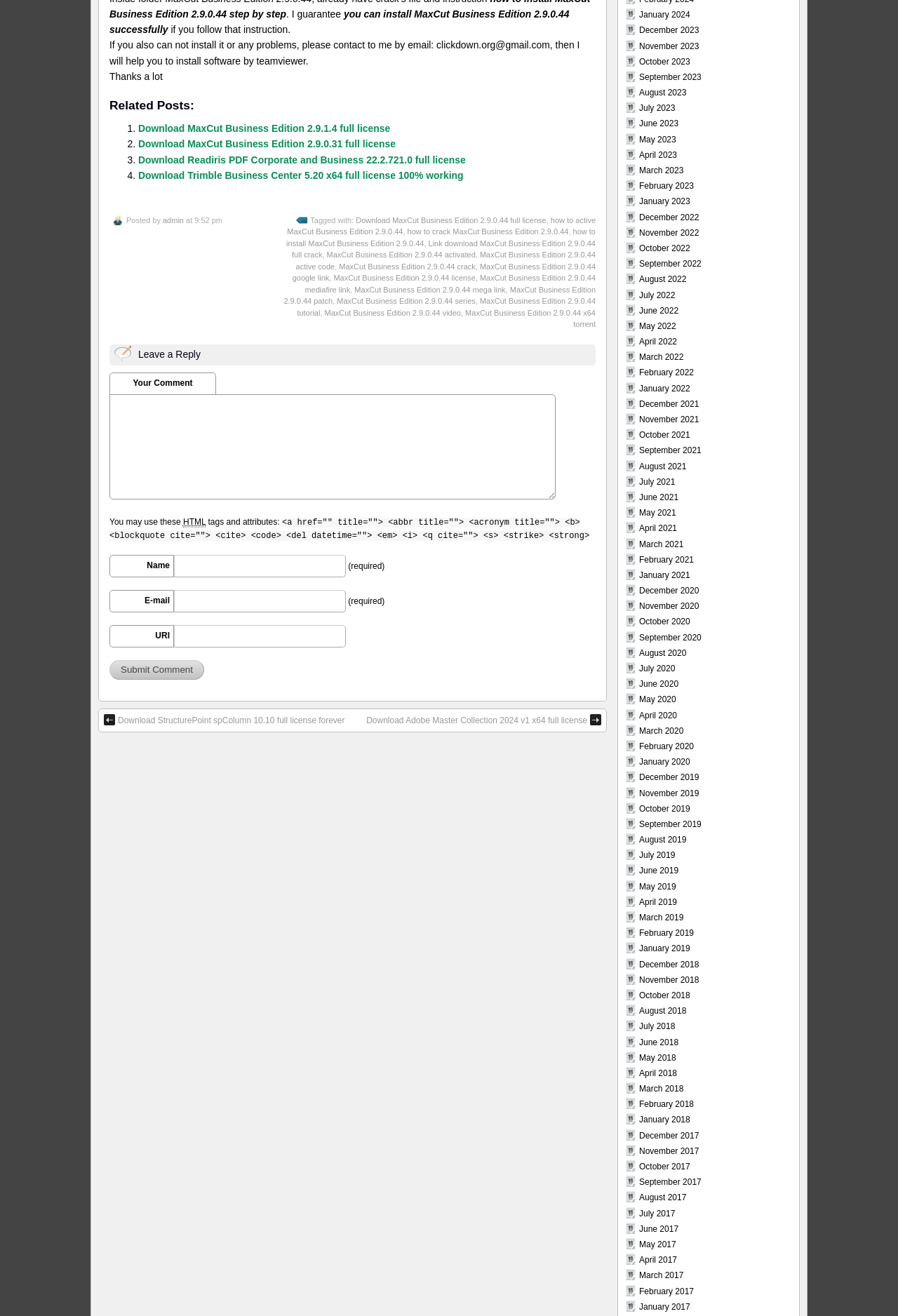From the element description: "November 2018", extract the bounding box coordinates of the UI element. The coordinates should be expressed as four float numbers between 0 and 1, in the order [left, top, right, bottom].

[0.712, 0.741, 0.778, 0.748]